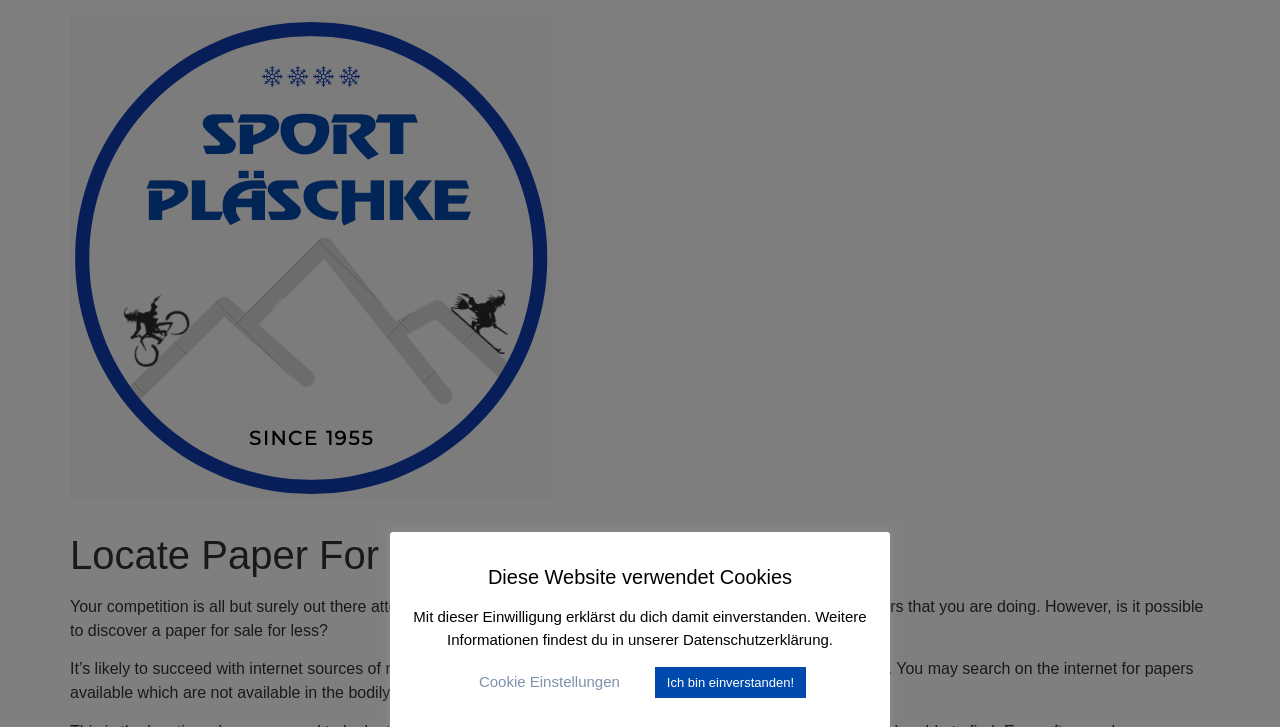Find the bounding box coordinates for the UI element that matches this description: "alt="Sport Pläschke"".

[0.055, 0.022, 0.431, 0.697]